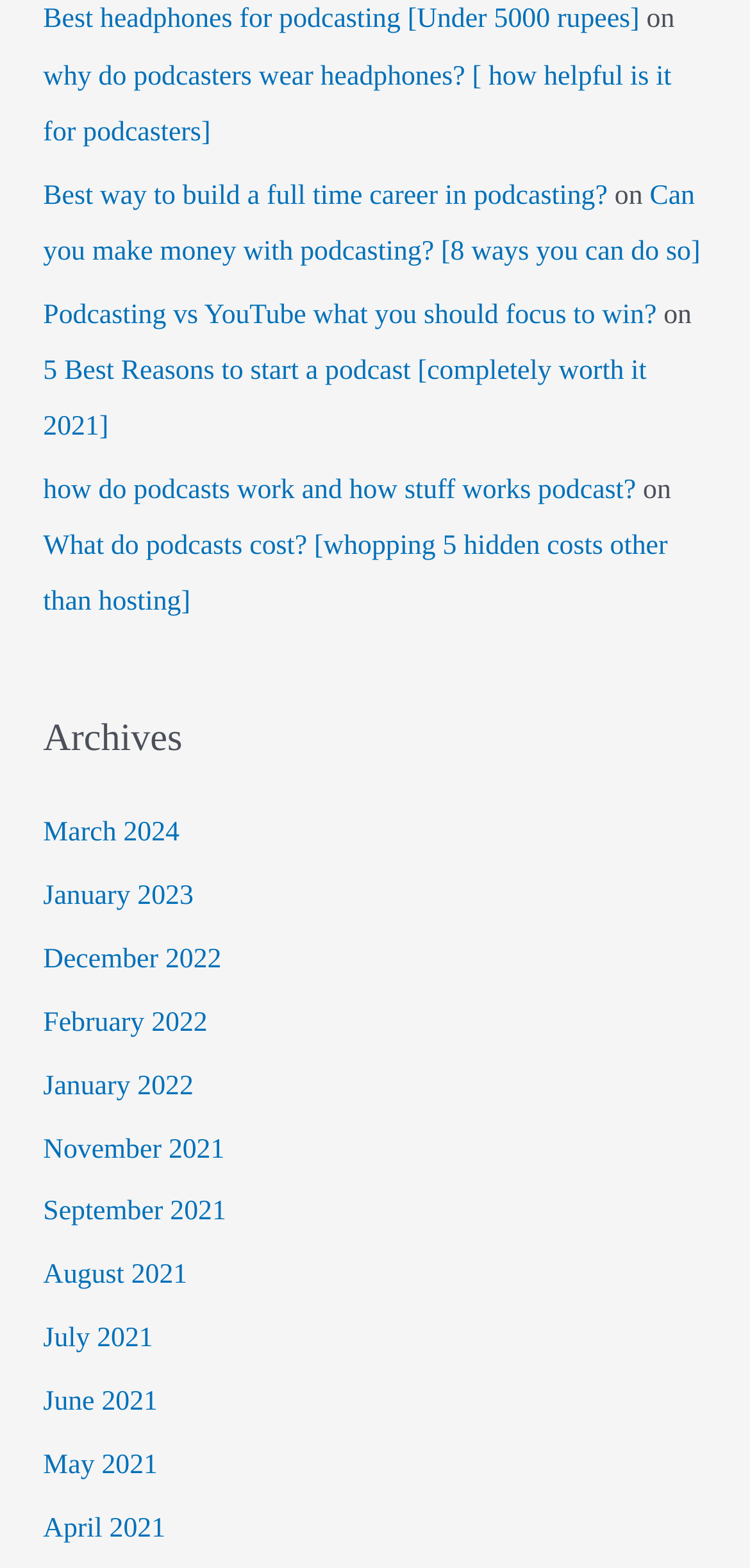Can you determine the bounding box coordinates of the area that needs to be clicked to fulfill the following instruction: "View the post from January 2022"?

[0.058, 0.683, 0.258, 0.702]